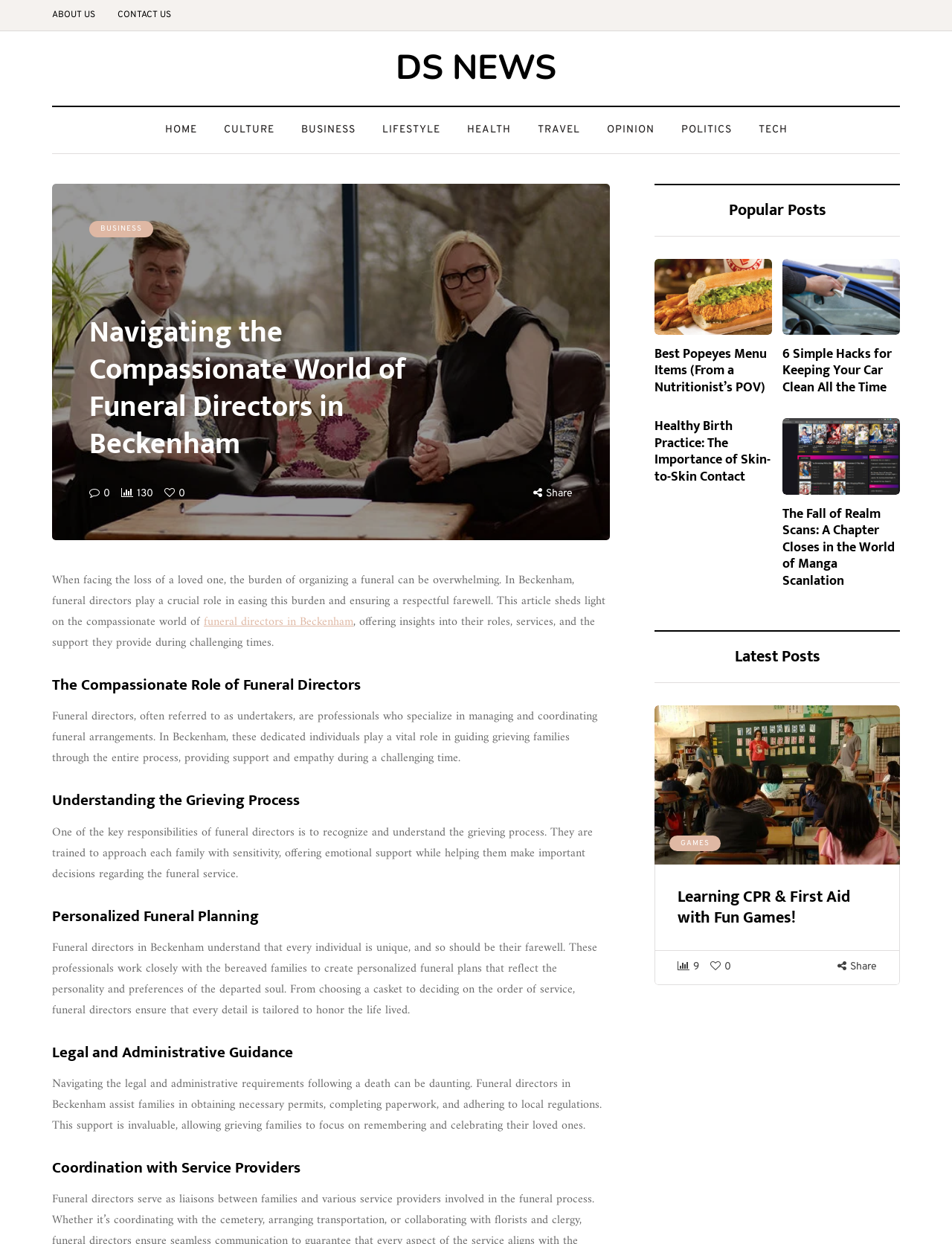Can you pinpoint the bounding box coordinates for the clickable element required for this instruction: "Share the article"? The coordinates should be four float numbers between 0 and 1, i.e., [left, top, right, bottom].

[0.573, 0.391, 0.602, 0.402]